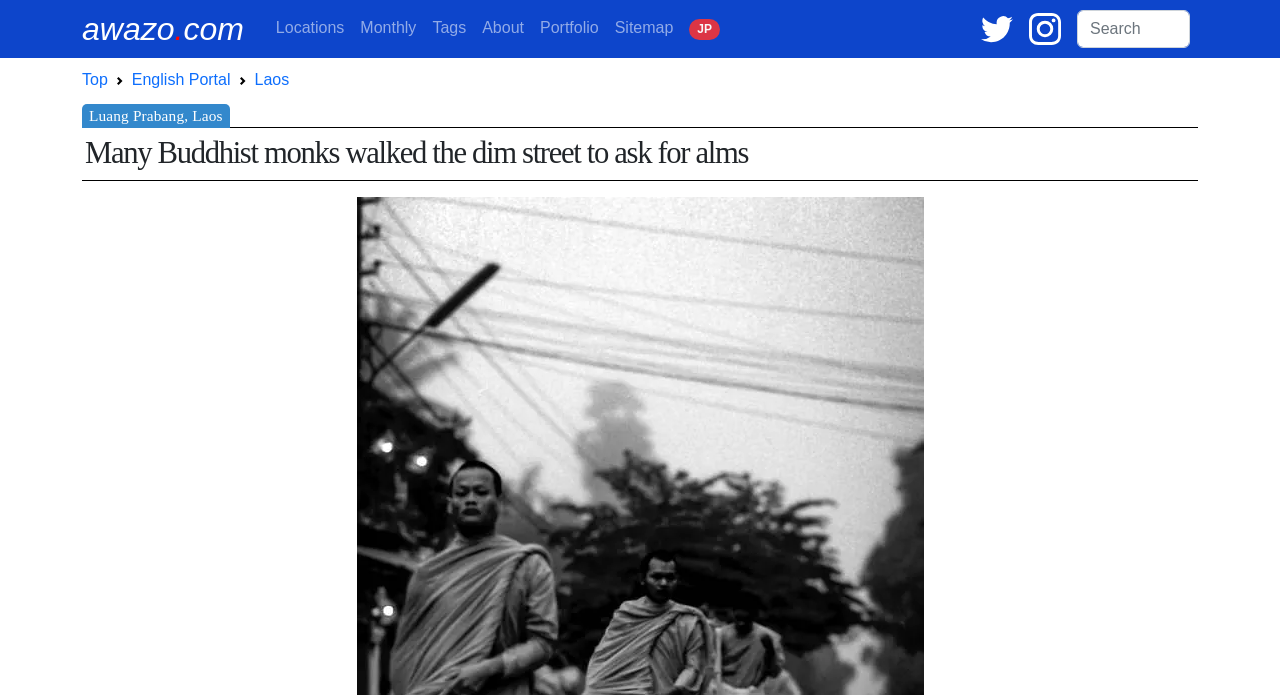What is the location of the monks in the photo? Based on the screenshot, please respond with a single word or phrase.

Luang Prabang, Laos